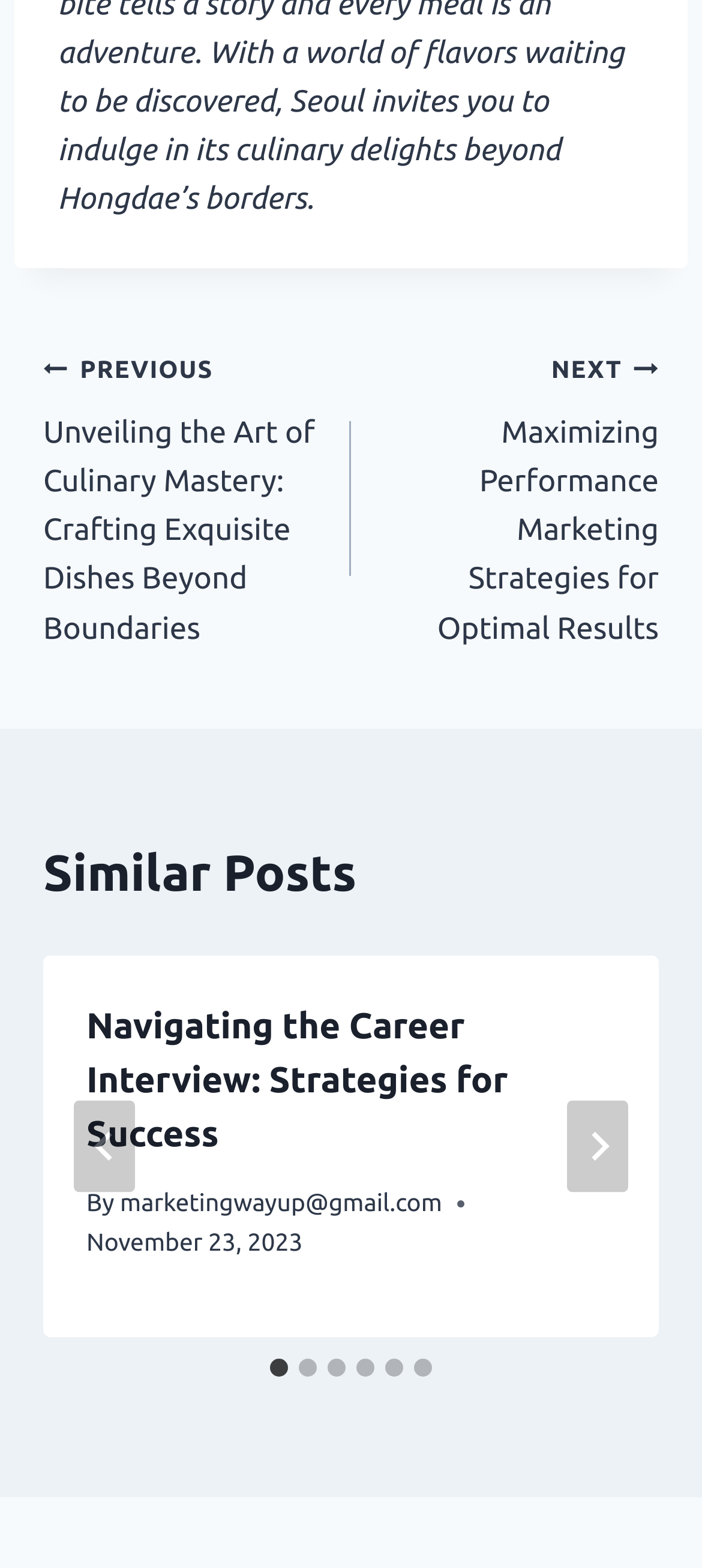Determine the bounding box coordinates of the clickable region to follow the instruction: "Go to next slide".

[0.808, 0.702, 0.895, 0.76]